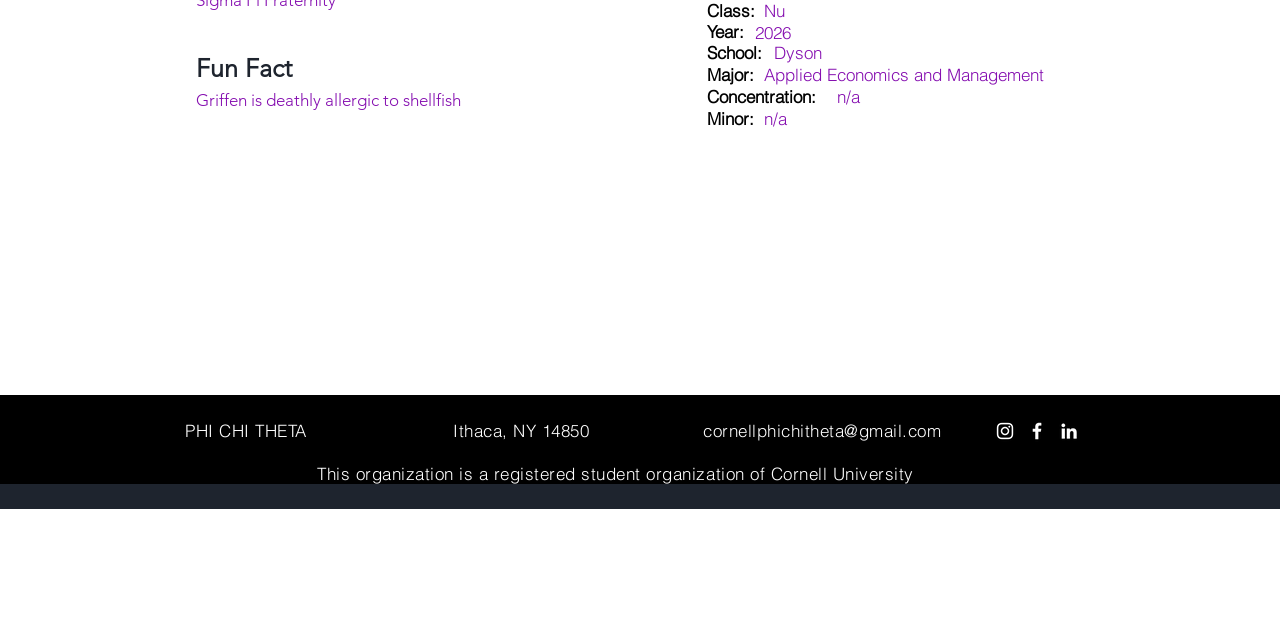Provide the bounding box coordinates for the UI element that is described by this text: "cornellphichitheta@gmail.com". The coordinates should be in the form of four float numbers between 0 and 1: [left, top, right, bottom].

[0.549, 0.656, 0.735, 0.689]